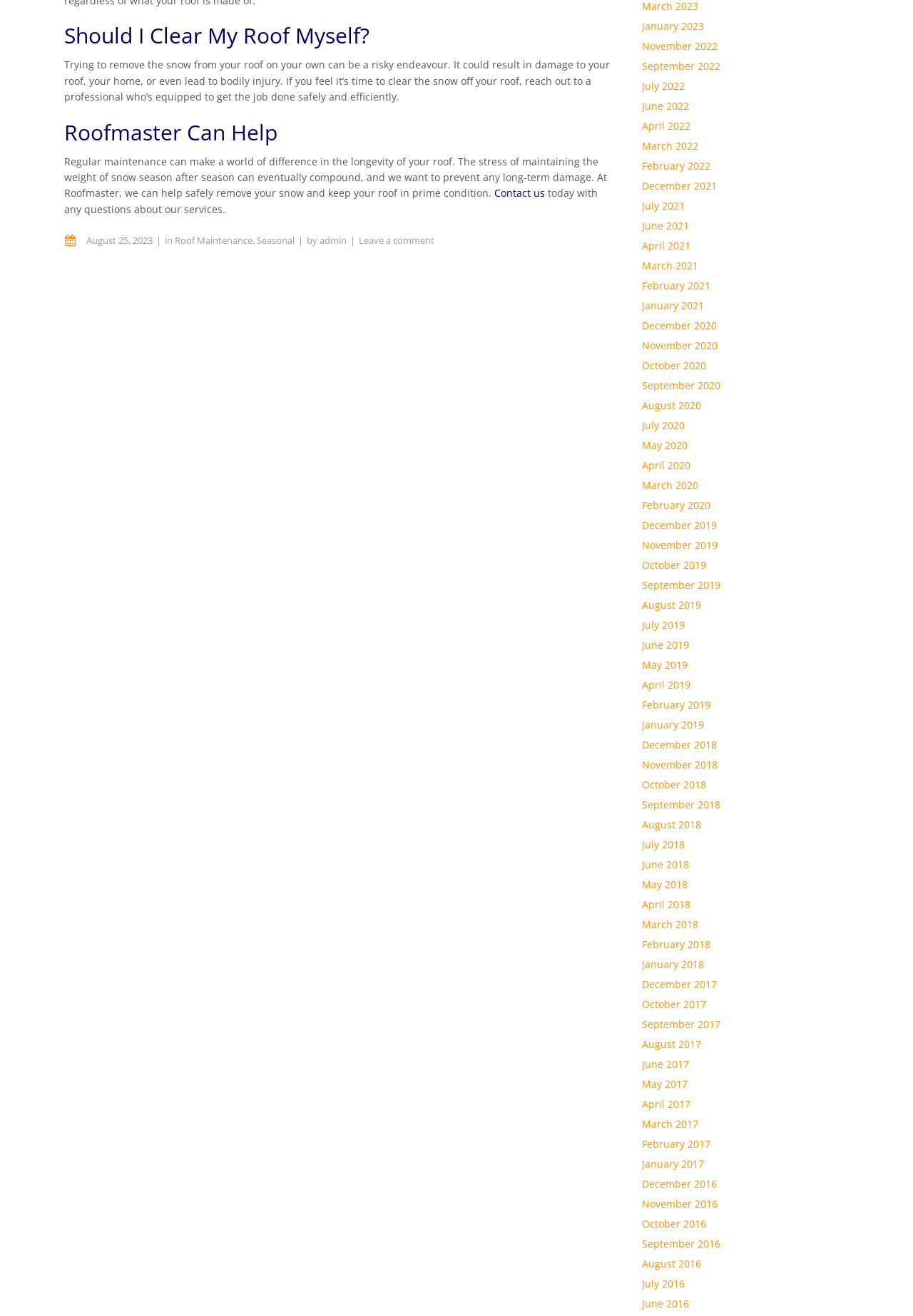Locate the bounding box coordinates of the clickable part needed for the task: "Leave a comment".

[0.393, 0.178, 0.476, 0.188]